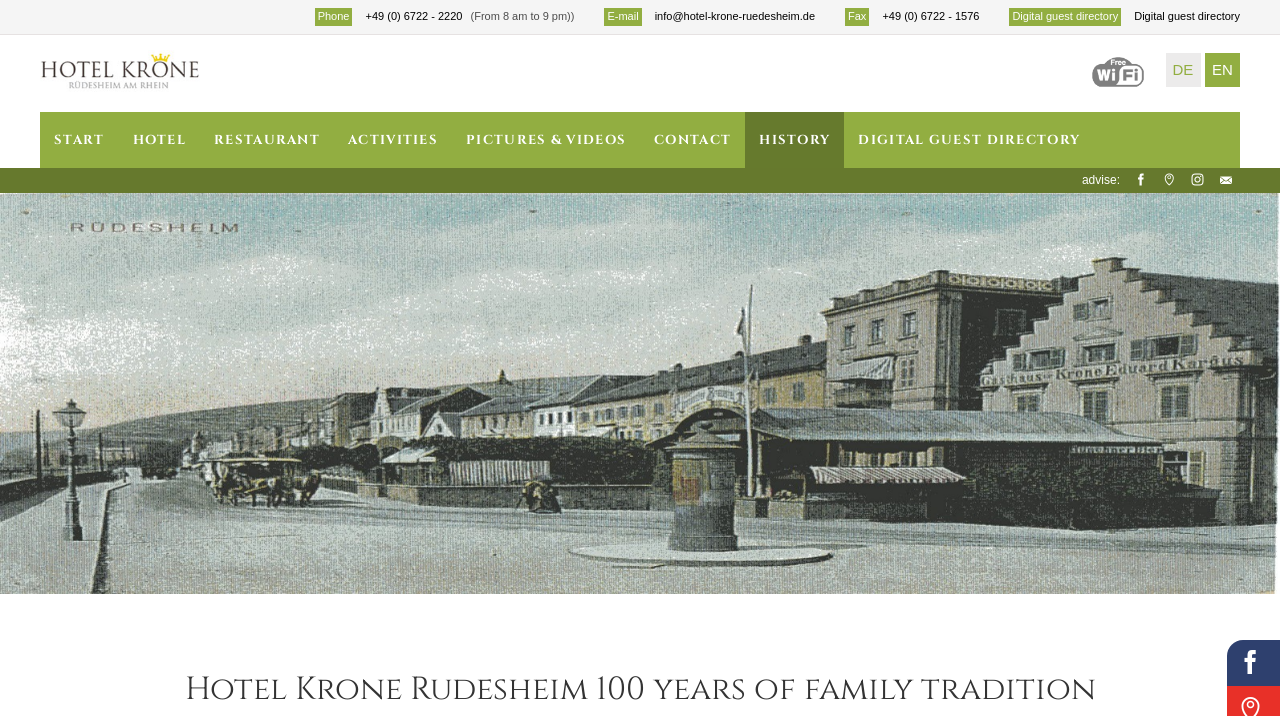Please provide the bounding box coordinates for the element that needs to be clicked to perform the instruction: "Learn about the hotel's history". The coordinates must consist of four float numbers between 0 and 1, formatted as [left, top, right, bottom].

[0.593, 0.182, 0.649, 0.208]